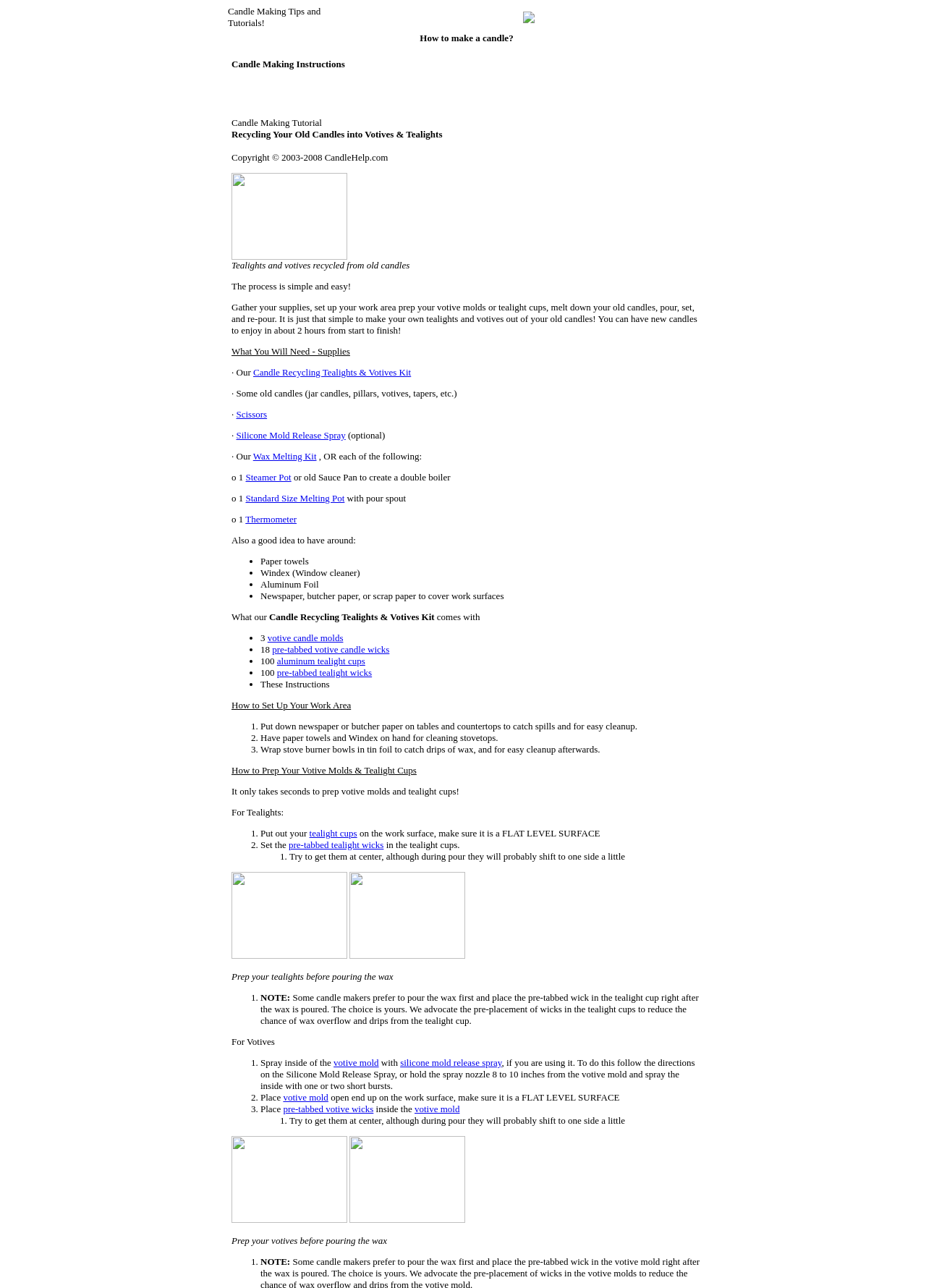Locate the bounding box coordinates of the UI element described by: "Wax Melting Kit". The bounding box coordinates should consist of four float numbers between 0 and 1, i.e., [left, top, right, bottom].

[0.273, 0.35, 0.342, 0.358]